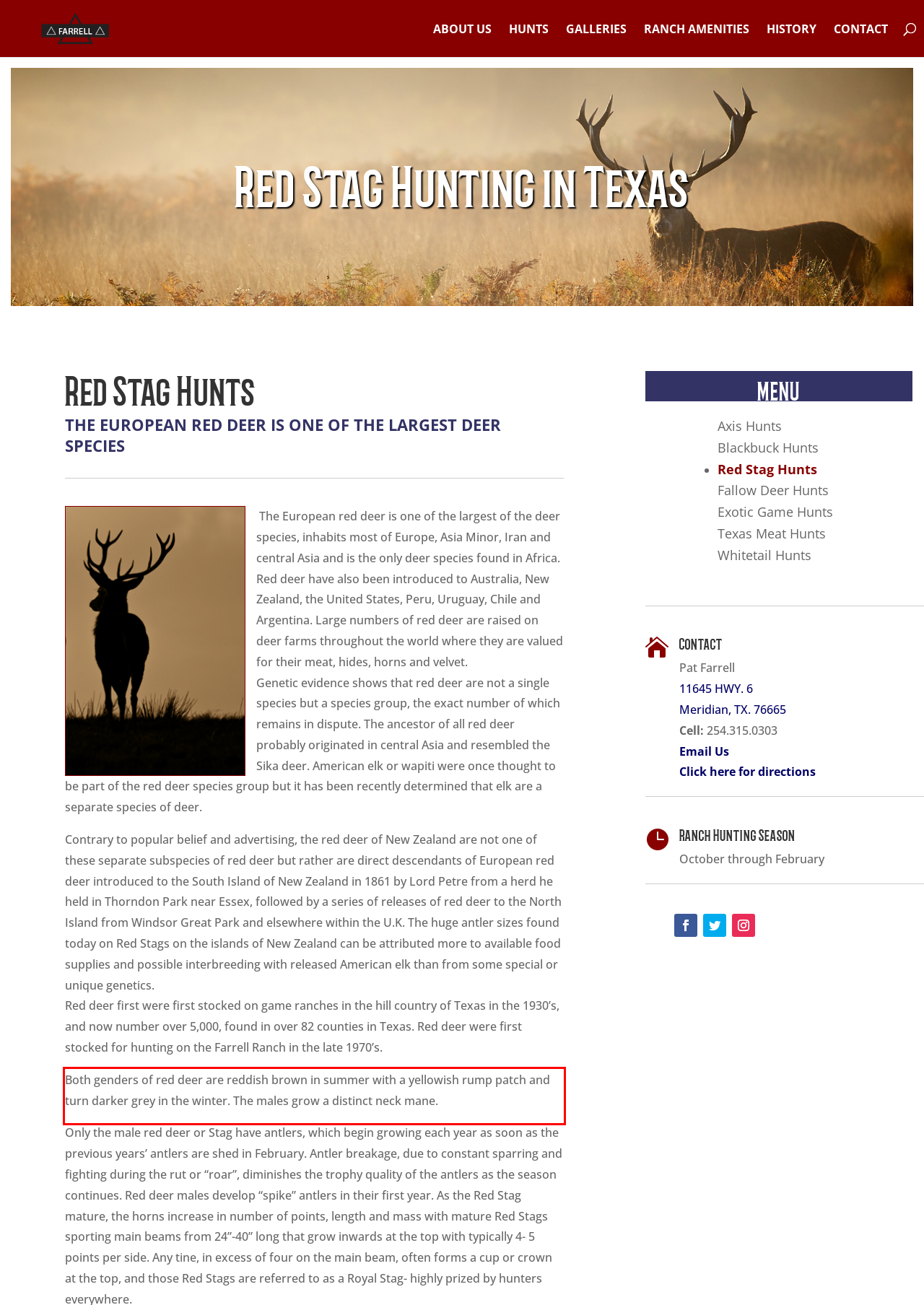Examine the webpage screenshot, find the red bounding box, and extract the text content within this marked area.

Both genders of red deer are reddish brown in summer with a yellowish rump patch and turn darker grey in the winter. The males grow a distinct neck mane.